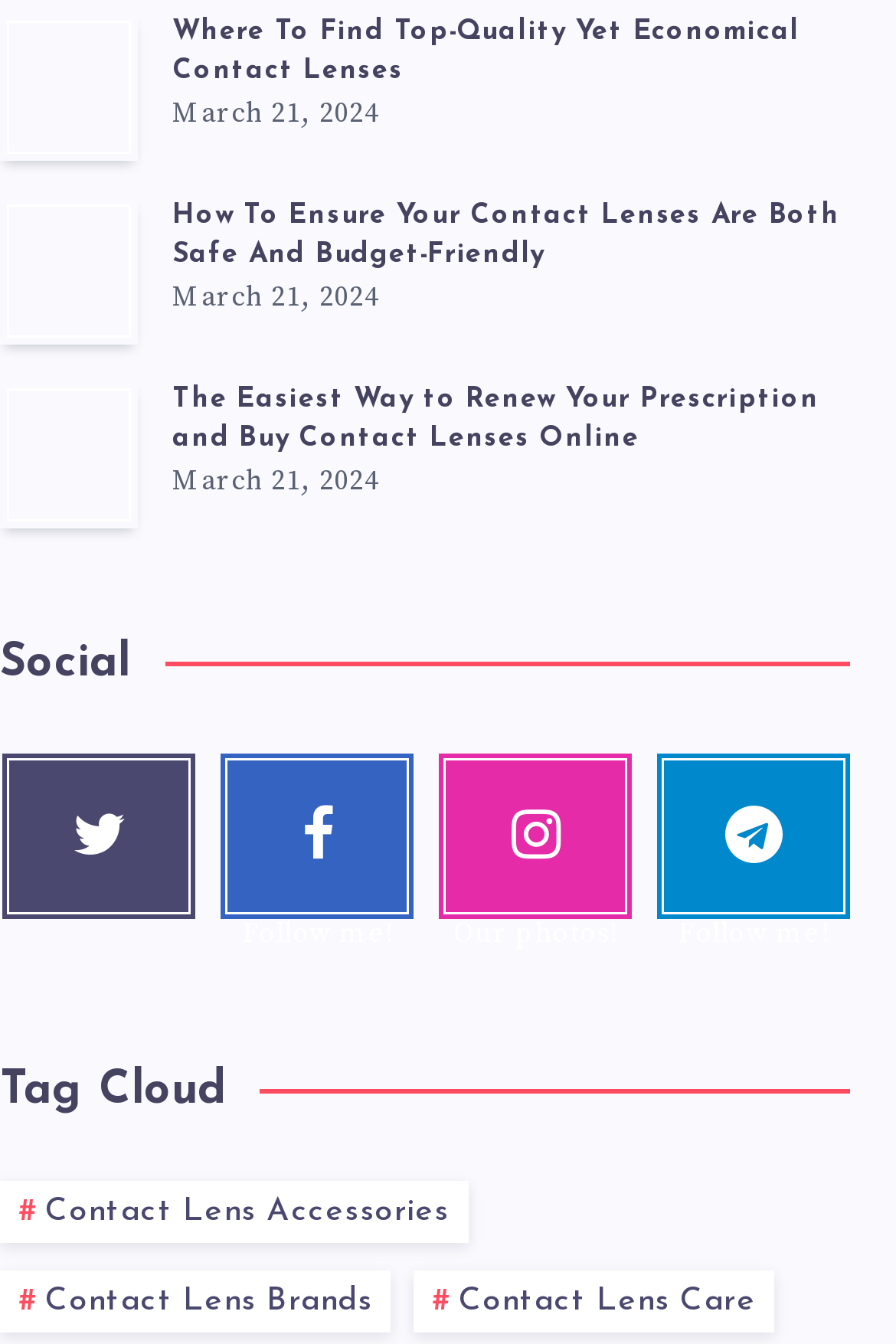Locate the bounding box coordinates of the clickable area to execute the instruction: "Follow on Twitter". Provide the coordinates as four float numbers between 0 and 1, represented as [left, top, right, bottom].

[0.004, 0.56, 0.218, 0.683]